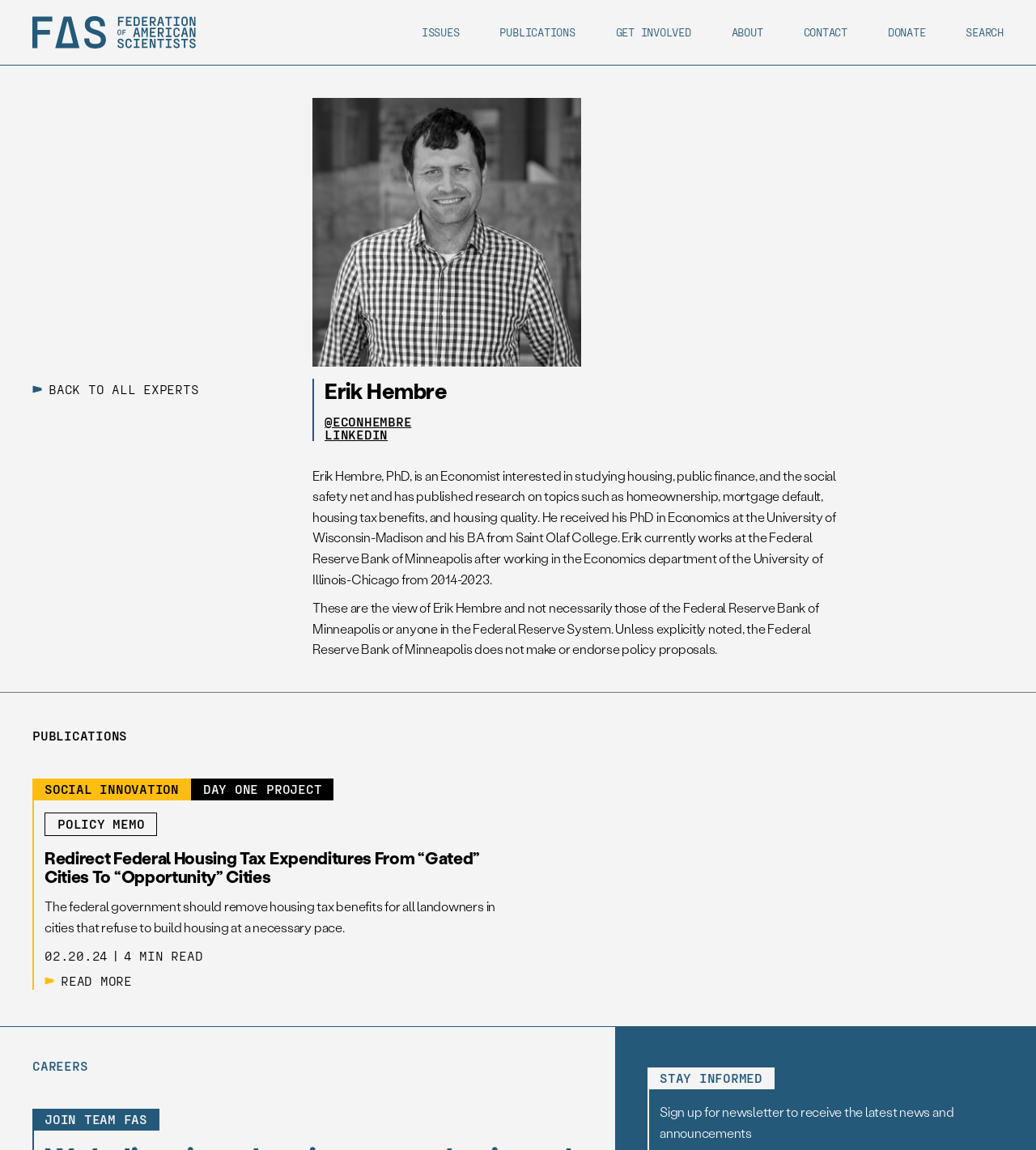How many links are there in the top navigation menu? Based on the image, give a response in one word or a short phrase.

7